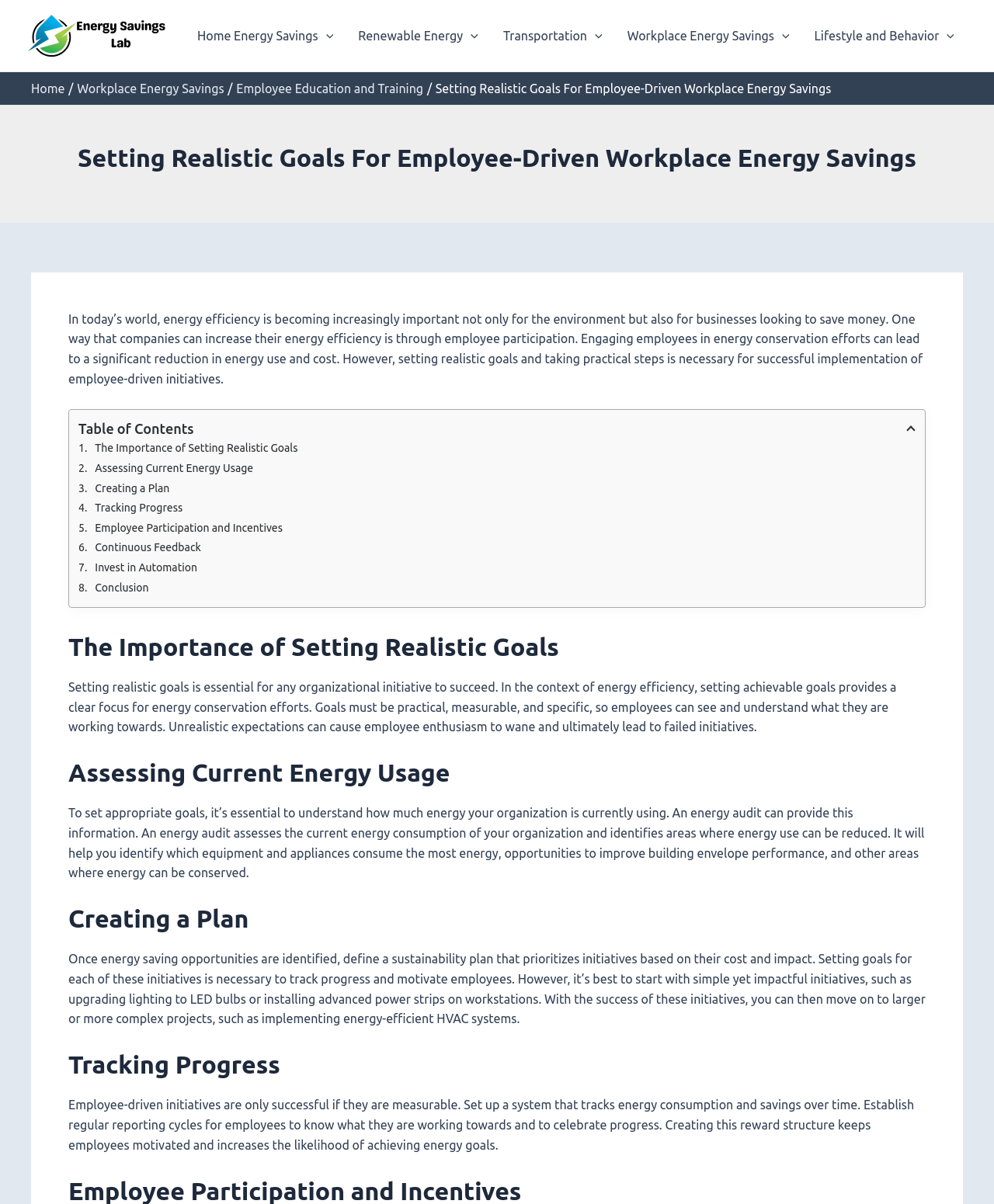Give a complete and precise description of the webpage's appearance.

The webpage is about setting realistic goals for employee-driven workplace energy savings. At the top, there is a logo and a link to "Energy Savings Lab" on the left, accompanied by a navigation menu on the right with links to different sections, including "Home Energy Savings", "Renewable Energy", "Transportation", "Workplace Energy Savings", and "Lifestyle and Behavior". Below the navigation menu, there is a breadcrumb trail showing the current page's location in the website's hierarchy.

The main content of the page is divided into sections, each with a heading and a block of text. The first section is an introduction to the importance of energy efficiency and how employee participation can lead to significant reductions in energy use and cost. The text is followed by a table of contents with links to different sections of the page.

The subsequent sections discuss the importance of setting realistic goals, assessing current energy usage, creating a plan, tracking progress, and other related topics. Each section has a heading and a block of text that provides more information on the topic. The text is well-structured and easy to follow, with headings and links to different sections making it easy to navigate.

There are no images on the page, except for a few small icons next to the menu toggle links in the navigation menu. The overall layout is clean and easy to read, with a clear hierarchy of headings and text.